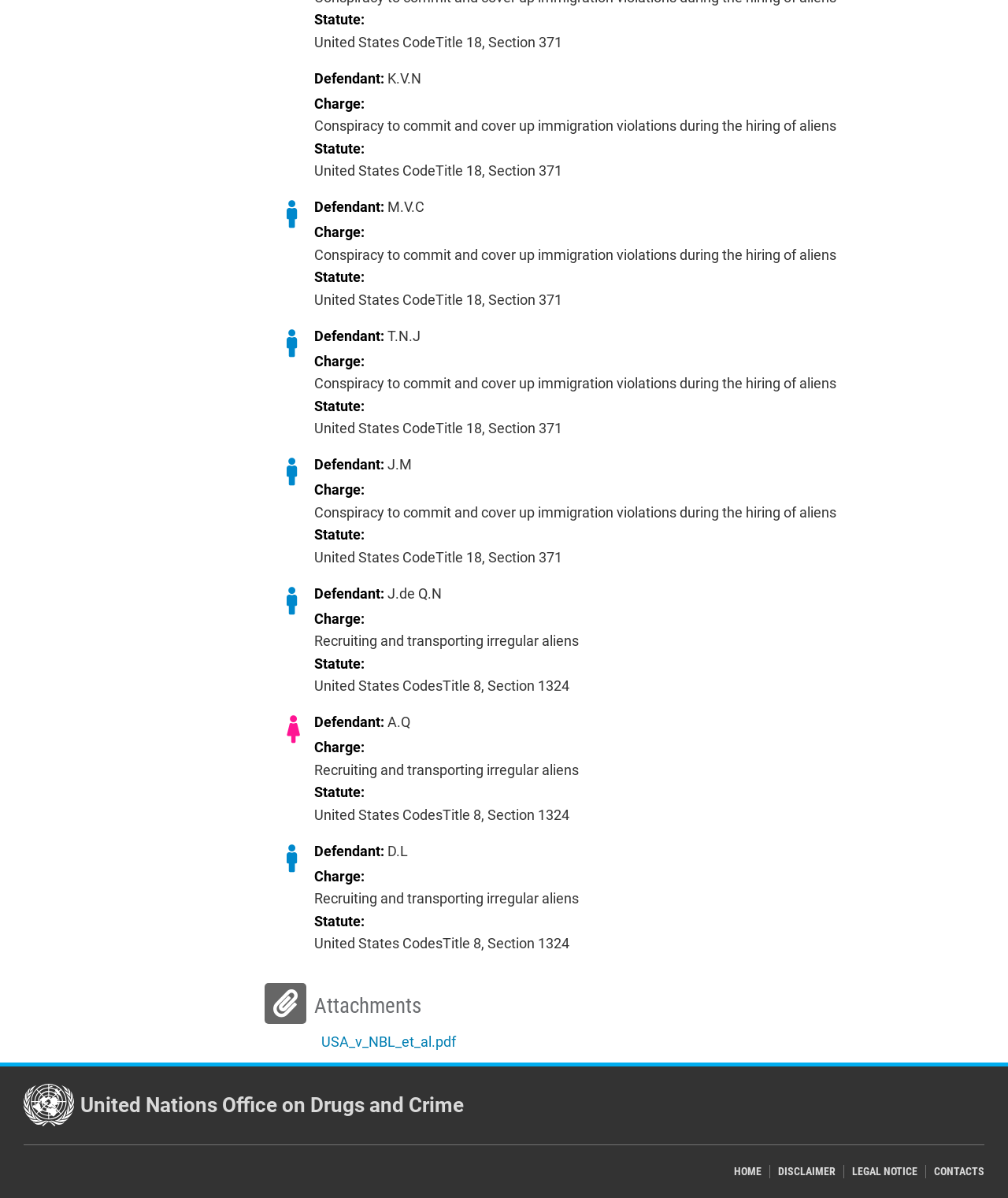Given the webpage screenshot and the description, determine the bounding box coordinates (top-left x, top-left y, bottom-right x, bottom-right y) that define the location of the UI element matching this description: Home

[0.728, 0.972, 0.755, 0.983]